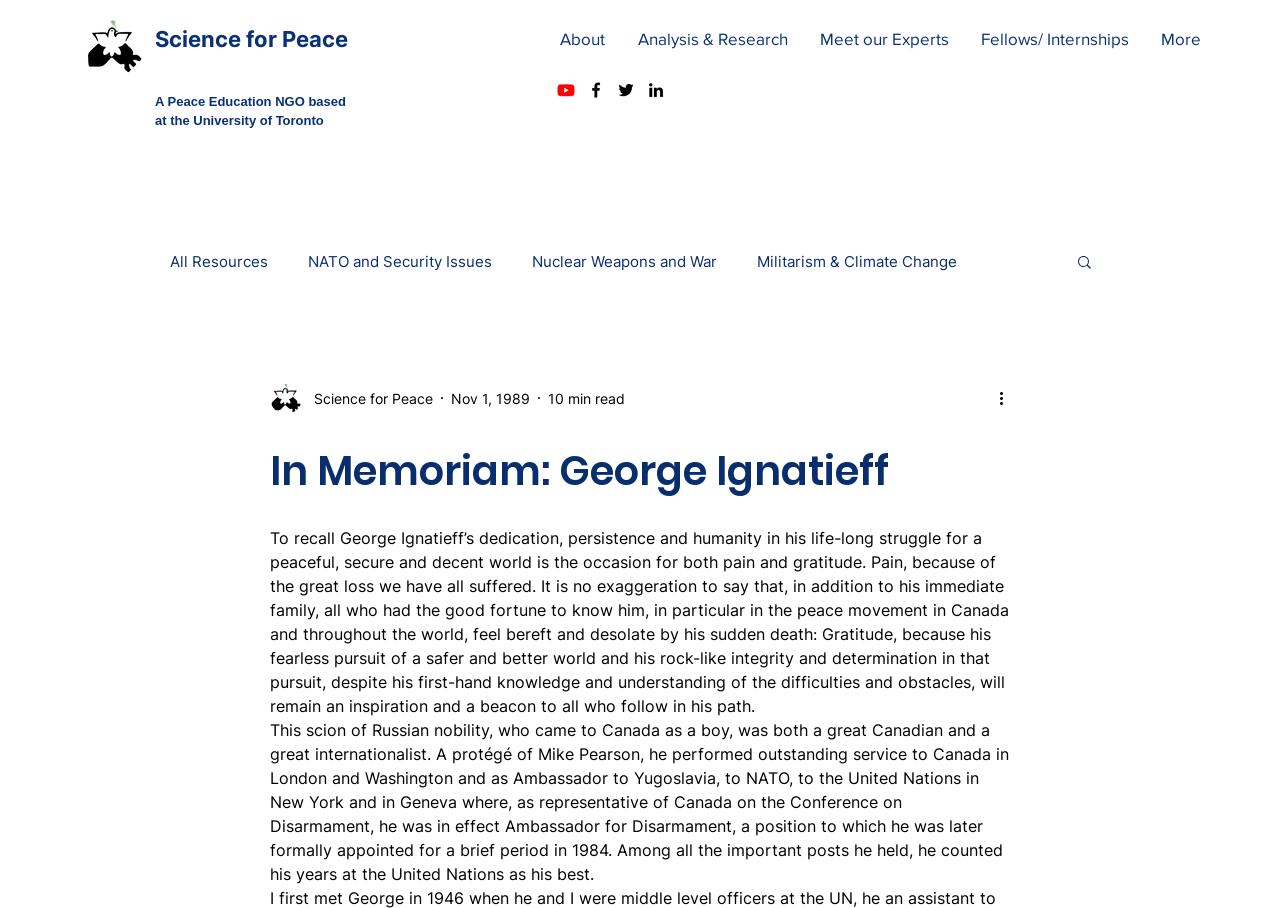Describe every aspect of the webpage in a detailed manner.

The webpage is a tribute to George Ignatieff, with a focus on his life-long struggle for a peaceful, secure, and decent world. At the top left corner, there is a logo of Science for Peace, an NGO based at the University of Toronto, accompanied by a link to the organization's website. Below the logo, there is a navigation menu with links to various sections, including "About", "Analysis & Research", "Meet our Experts", and more.

On the right side of the page, there is a social bar with links to the organization's social media profiles, including Youtube, Facebook, Twitter, and LinkedIn. Each link is accompanied by an image representing the respective social media platform.

The main content of the page is divided into two sections. The top section features a navigation menu with links to various blog categories, including "All Resources", "NATO and Security Issues", "Nuclear Weapons and War", and more. Below this menu, there is a search button with a magnifying glass icon.

The bottom section of the page is dedicated to the tribute to George Ignatieff. It features a heading "In Memoriam: George Ignatieff" and a paragraph of text that describes his life-long struggle for a peaceful world. The text is accompanied by a writer's picture and information about the article, including the date "Nov 1, 1989" and the reading time "10 min read". There is also a "More actions" button with a dropdown menu.

The webpage has a total of 7 images, including the logo, social media icons, and the writer's picture. There are 14 links to various sections and articles, as well as 2 navigation menus and 2 buttons. The overall layout is clean and easy to navigate, with a clear focus on the tribute to George Ignatieff.